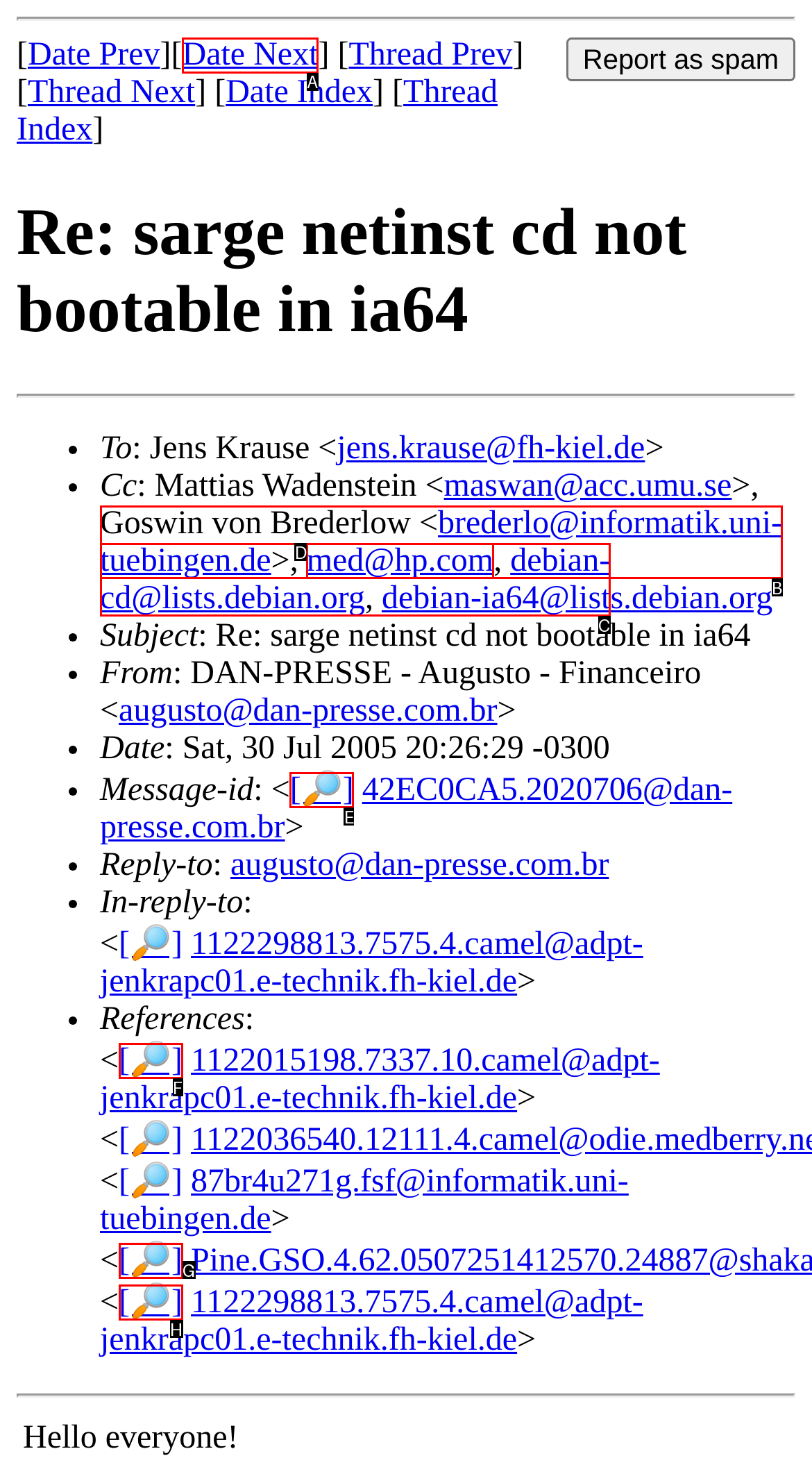Identify the UI element that corresponds to this description: alt="Flight Sim Labs Forums"
Respond with the letter of the correct option.

None